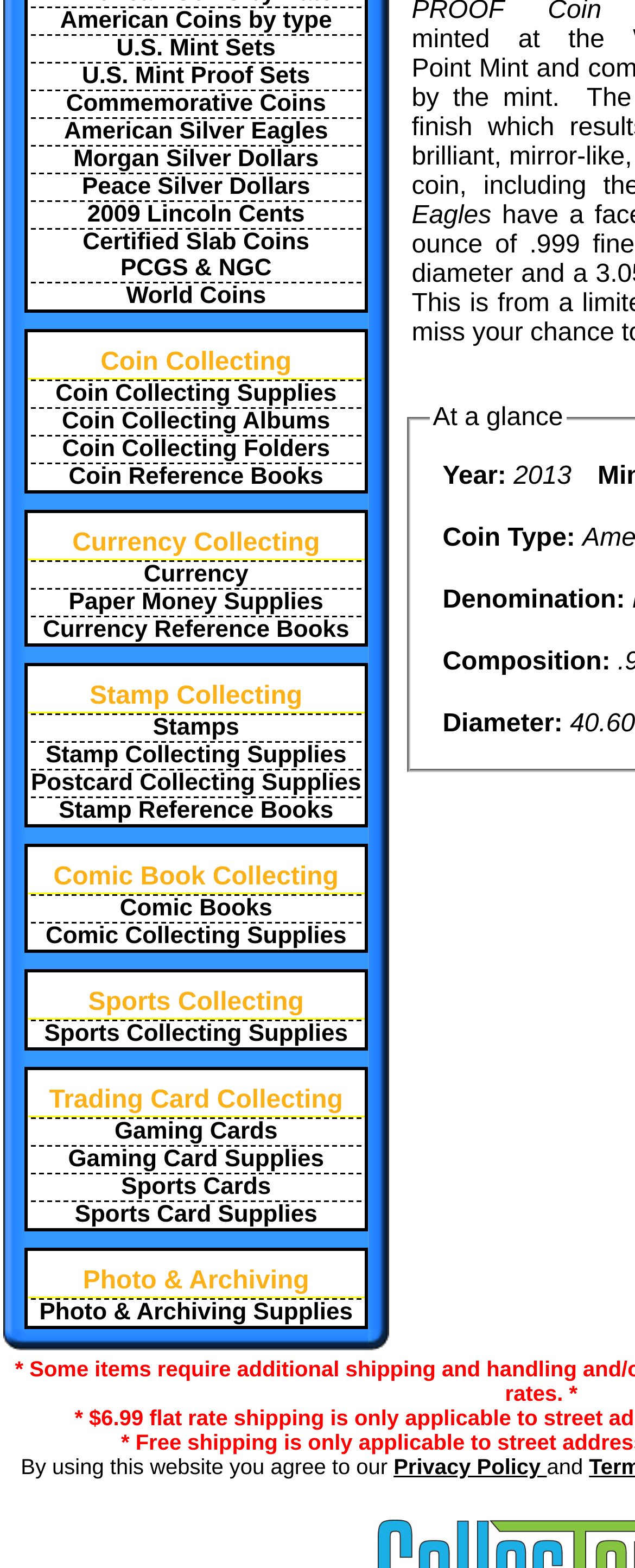Identify the bounding box for the element characterized by the following description: "Coin Collecting Albums".

[0.049, 0.259, 0.569, 0.277]